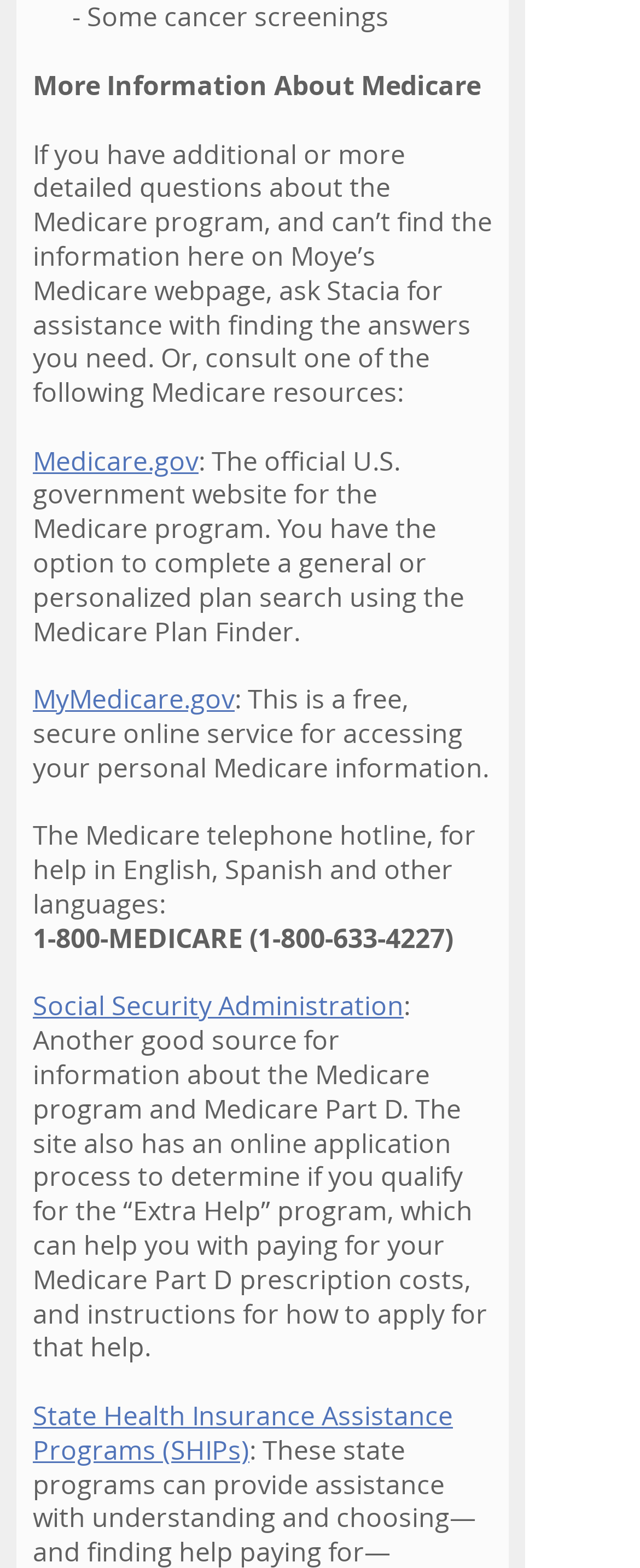Determine the bounding box for the described HTML element: "MyMedicare.gov". Ensure the coordinates are four float numbers between 0 and 1 in the format [left, top, right, bottom].

[0.051, 0.434, 0.367, 0.457]